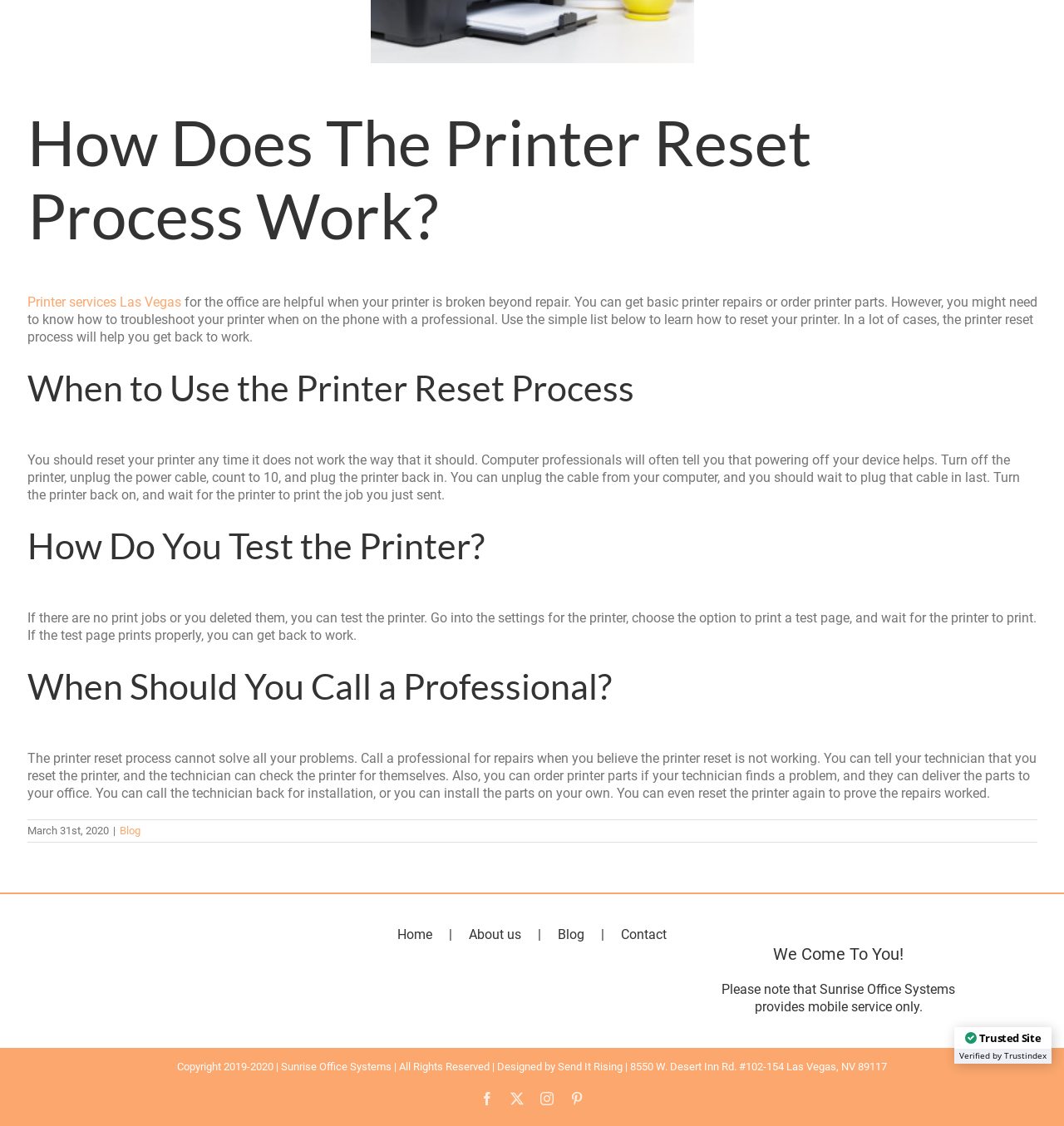Please determine the bounding box coordinates of the area that needs to be clicked to complete this task: 'Click the 'Contact' link'. The coordinates must be four float numbers between 0 and 1, formatted as [left, top, right, bottom].

[0.584, 0.823, 0.627, 0.838]